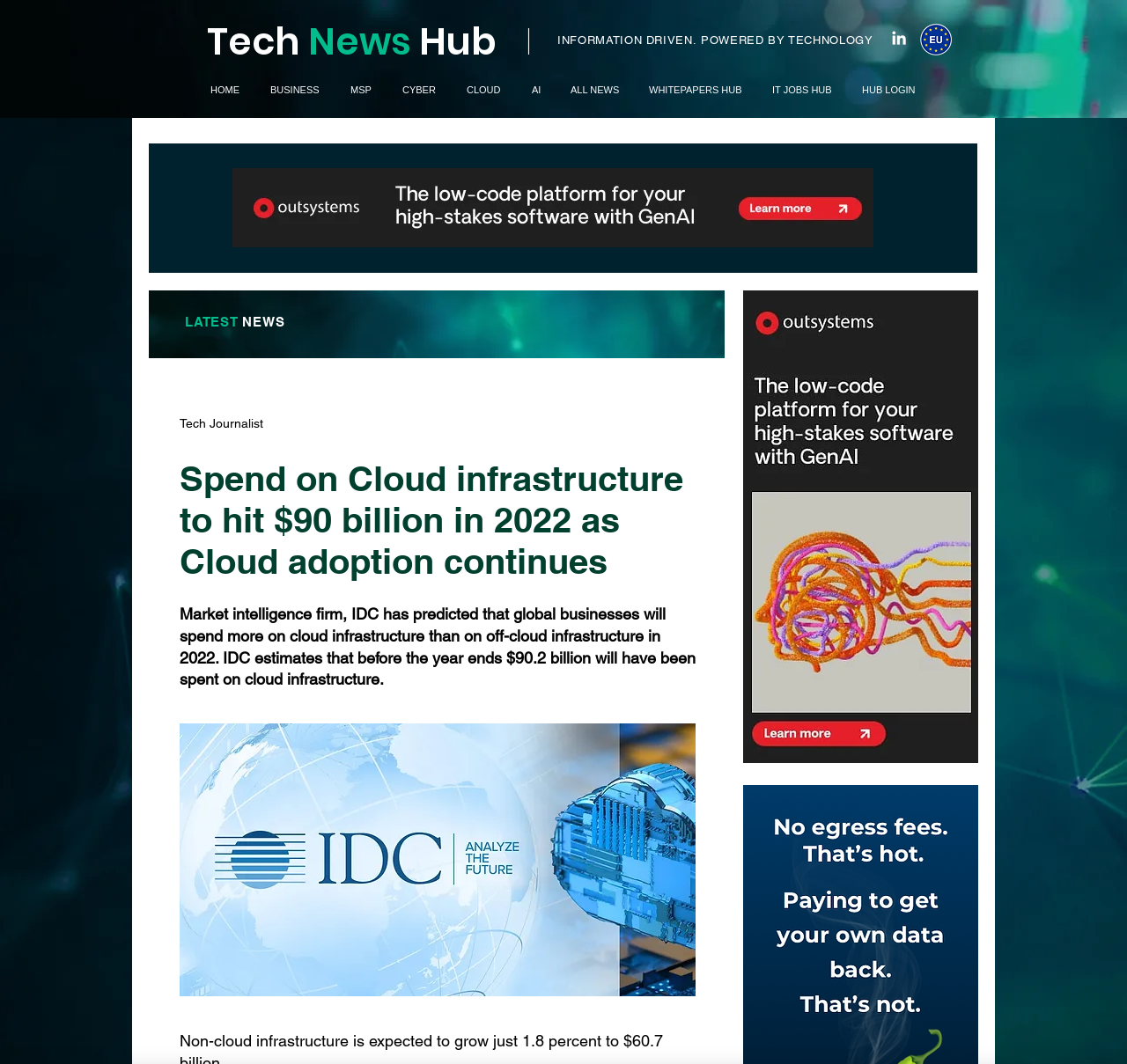What is the predicted spending on cloud infrastructure in 2022?
Analyze the image and deliver a detailed answer to the question.

The answer can be found in the main article section, where it is stated that 'IDC estimates that before the year ends $90.2 billion will have been spent on cloud infrastructure.'